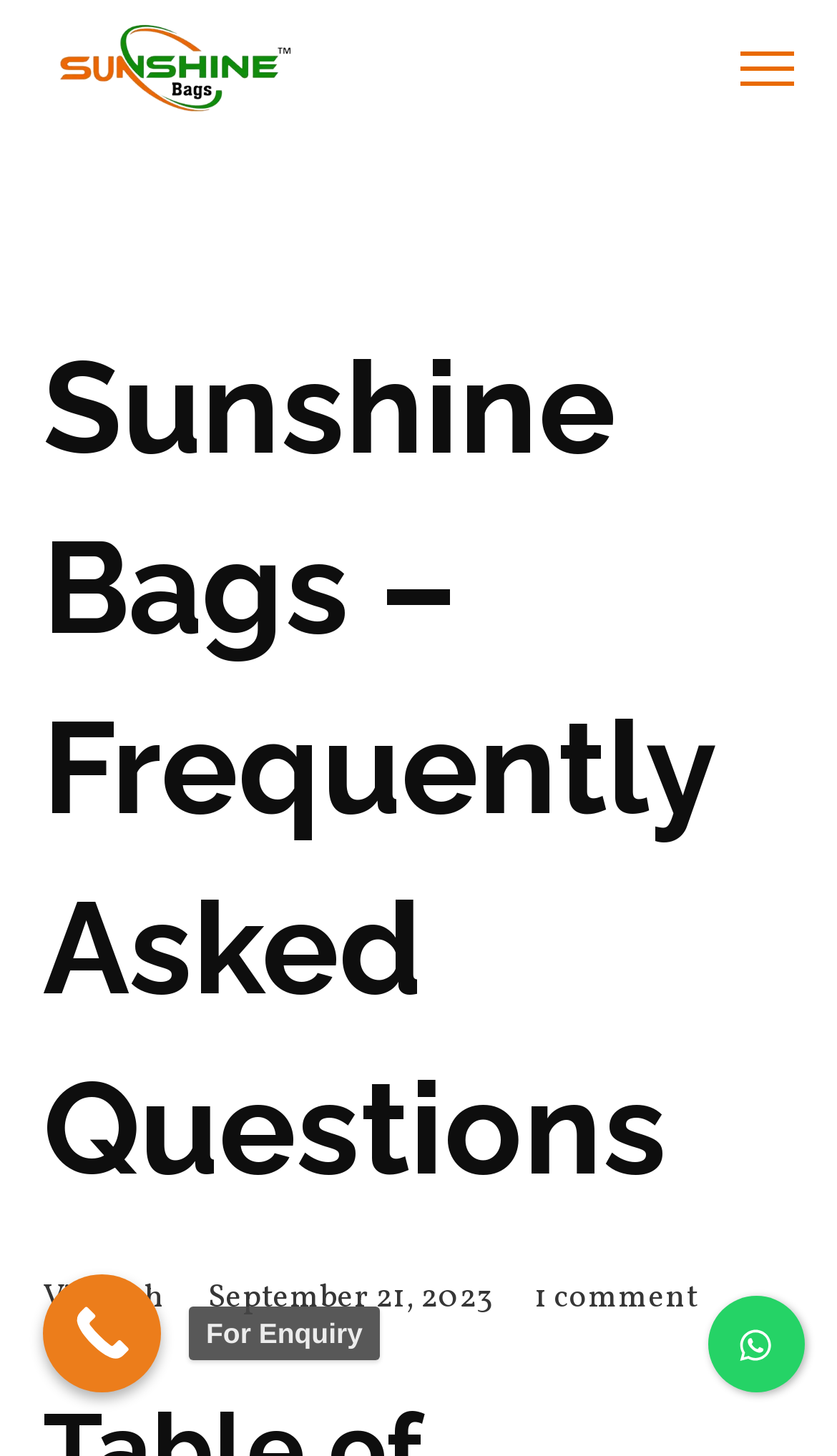Determine the bounding box for the UI element described here: "alt="Sunshine"".

[0.051, 0.015, 0.365, 0.078]